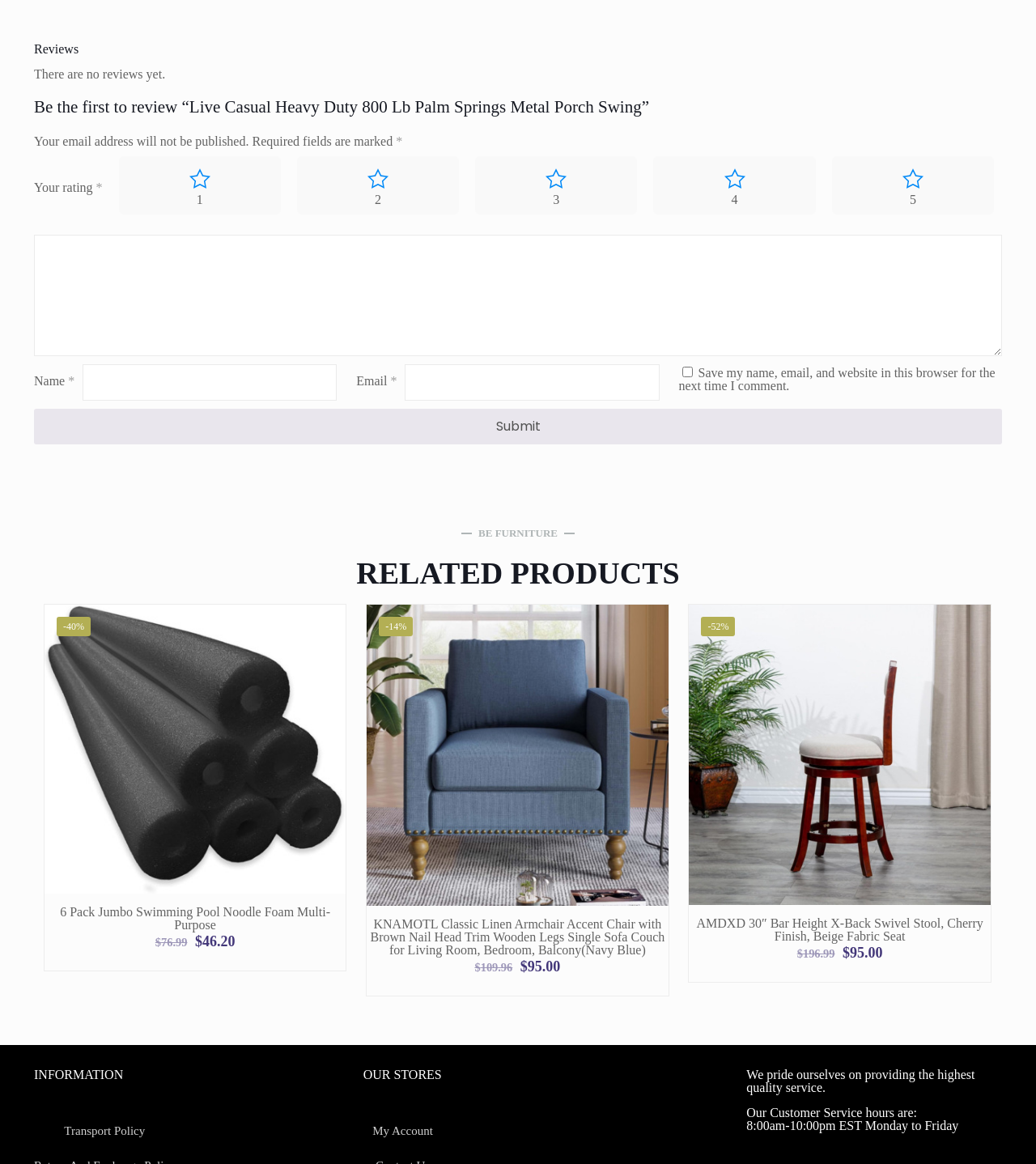Please identify the bounding box coordinates of the clickable area that will allow you to execute the instruction: "Rate this product".

[0.115, 0.134, 0.271, 0.184]